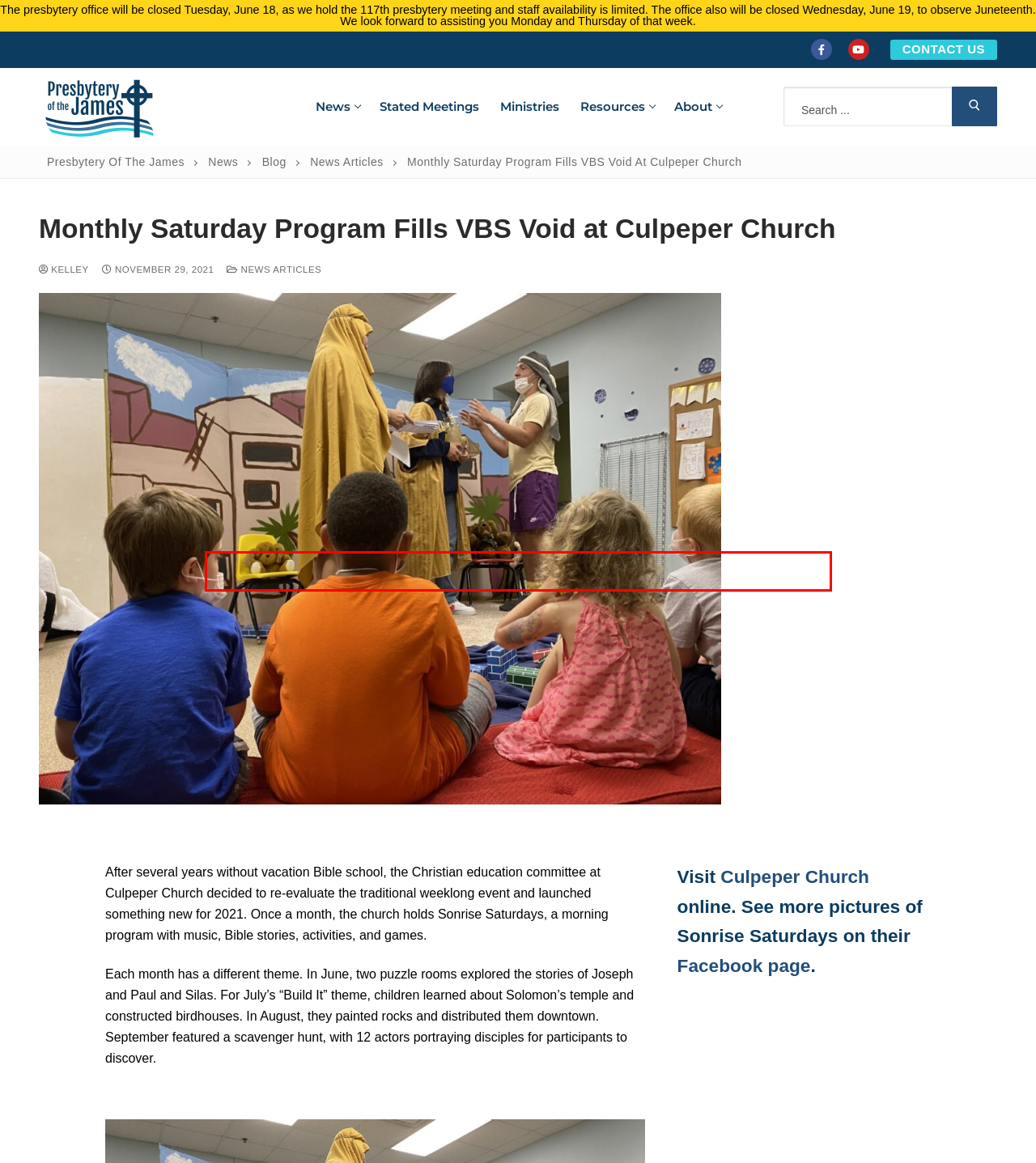Consider the screenshot of a webpage with a red bounding box around an element. Select the webpage description that best corresponds to the new page after clicking the element inside the red bounding box. Here are the candidates:
A. Ministries | Presbytery of the James
B. News Articles Archives | Presbytery of the James
C. Directory | Presbytery of the James
D. Matthew 25 | Presbytery of the James
E. Committees and Teams | Presbytery of the James
F. Churches | Presbytery of the James
G. Pulpit Supply | Presbytery of the James
H. About | Presbytery of the James

F